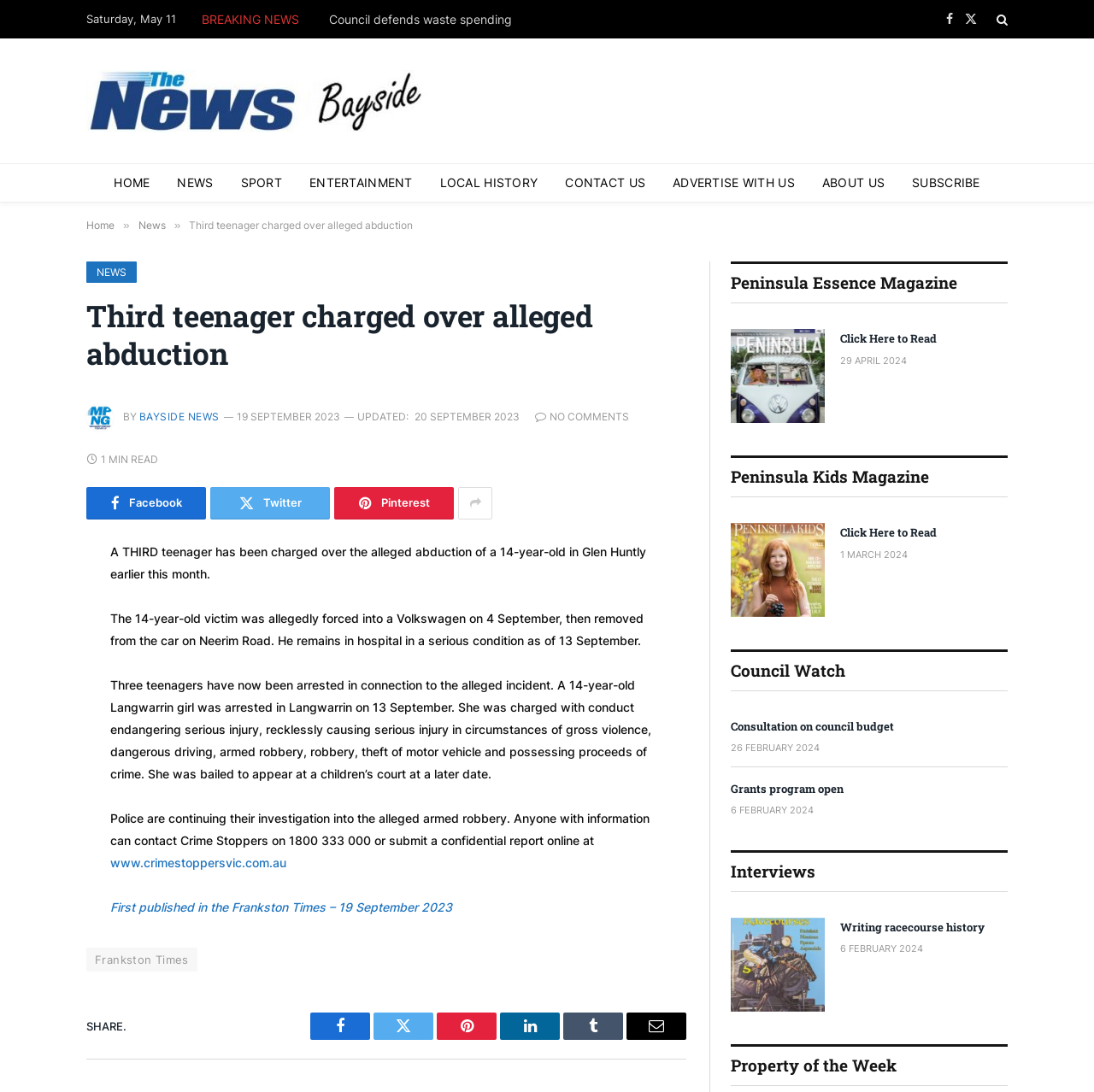Carefully examine the image and provide an in-depth answer to the question: What is the date of the news article?

I found the date of the news article by looking at the time element with the text '19 SEPTEMBER 2023' which is located at the top of the article section.